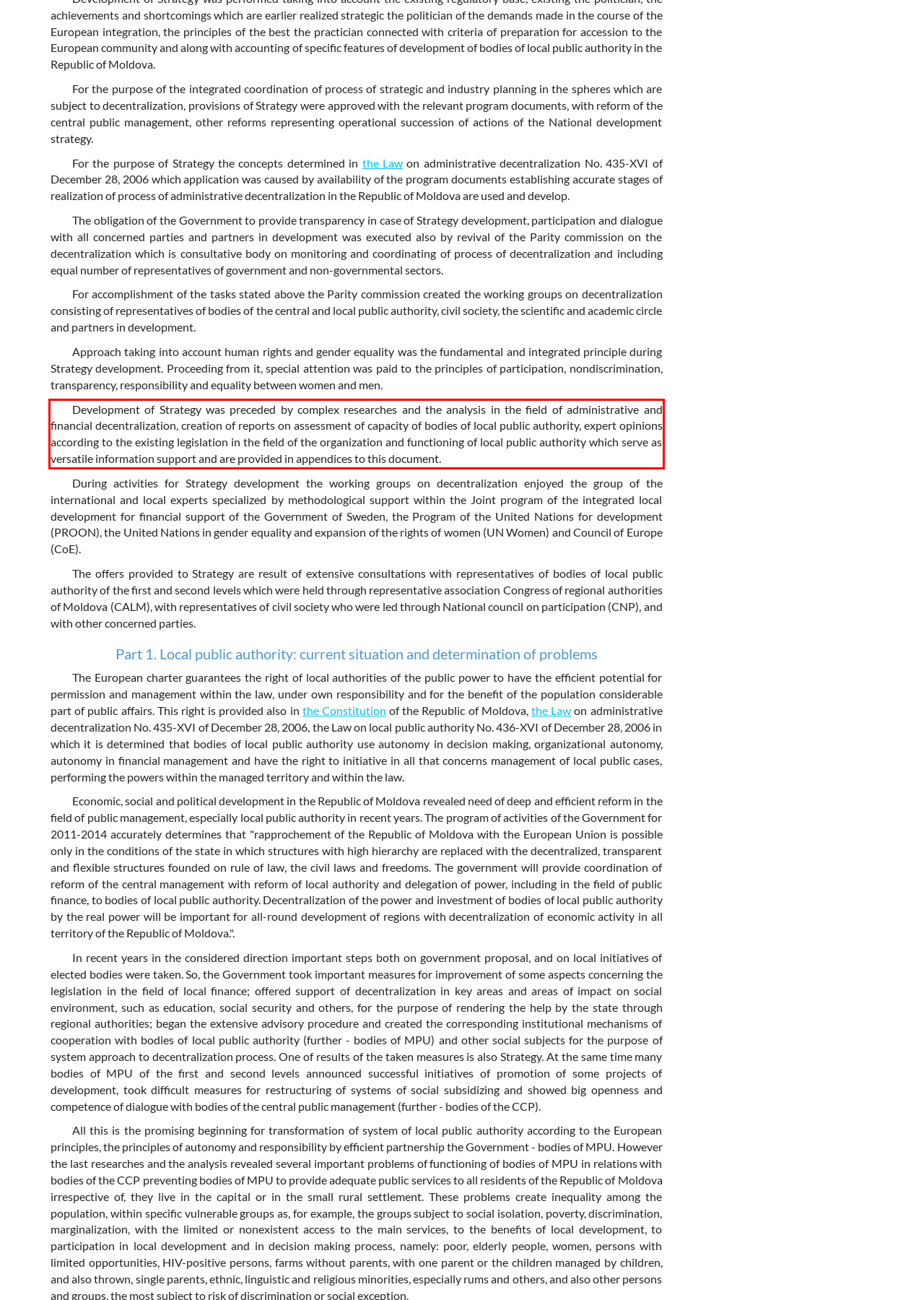You have a webpage screenshot with a red rectangle surrounding a UI element. Extract the text content from within this red bounding box.

Development of Strategy was preceded by complex researches and the analysis in the field of administrative and financial decentralization, creation of reports on assessment of capacity of bodies of local public authority, expert opinions according to the existing legislation in the field of the organization and functioning of local public authority which serve as versatile information support and are provided in appendices to this document.